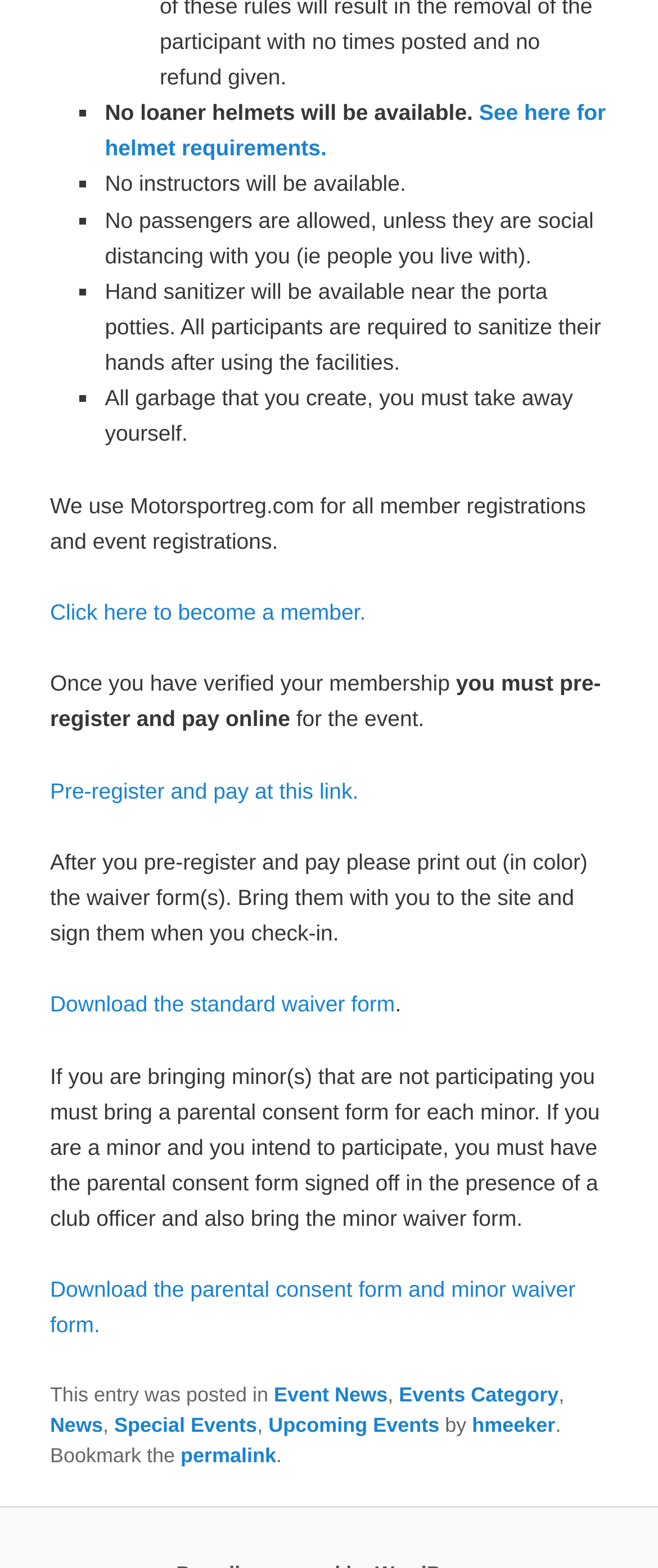What is the requirement for minors who are not participating?
Look at the image and respond with a one-word or short-phrase answer.

Parental consent form